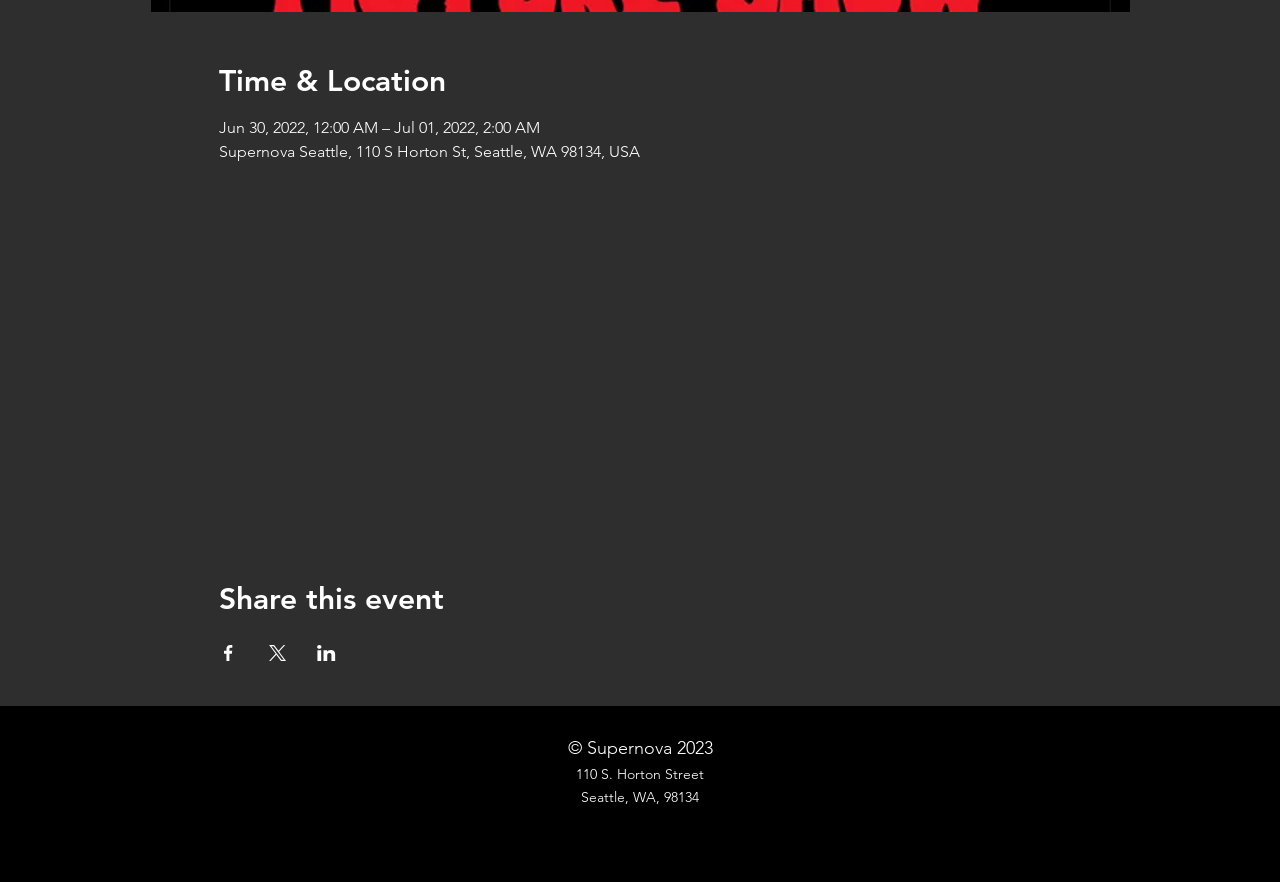Refer to the screenshot and give an in-depth answer to this question: What is the event date?

Based on the webpage, I found the 'Time & Location' section, which contains the event date and time. The date is specified as 'Jun 30, 2022, 12:00 AM – Jul 01, 2022, 2:00 AM', so the event date is June 30, 2022.